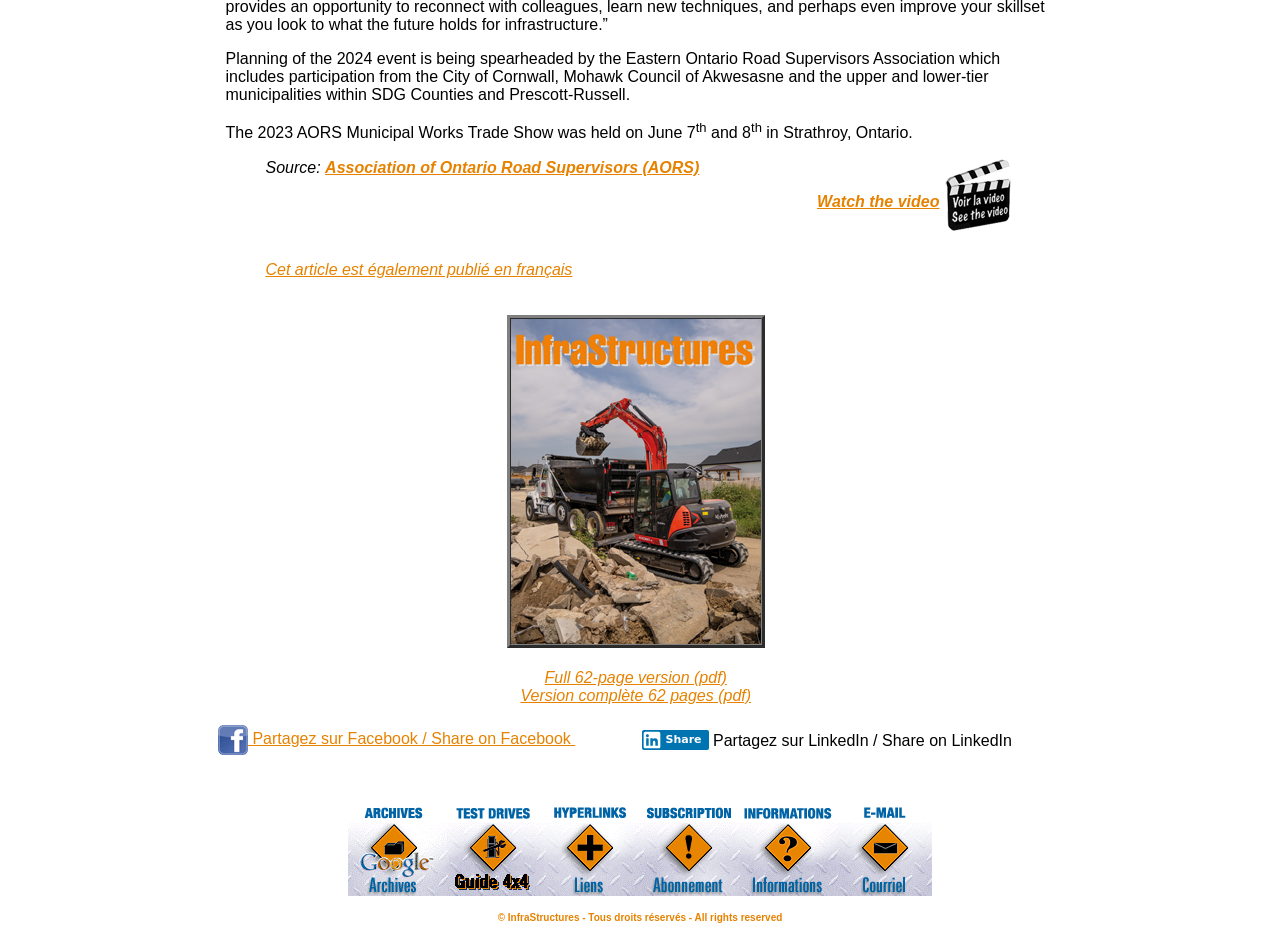What is the copyright statement at the bottom of the page?
Answer briefly with a single word or phrase based on the image.

InfraStructures - All rights reserved